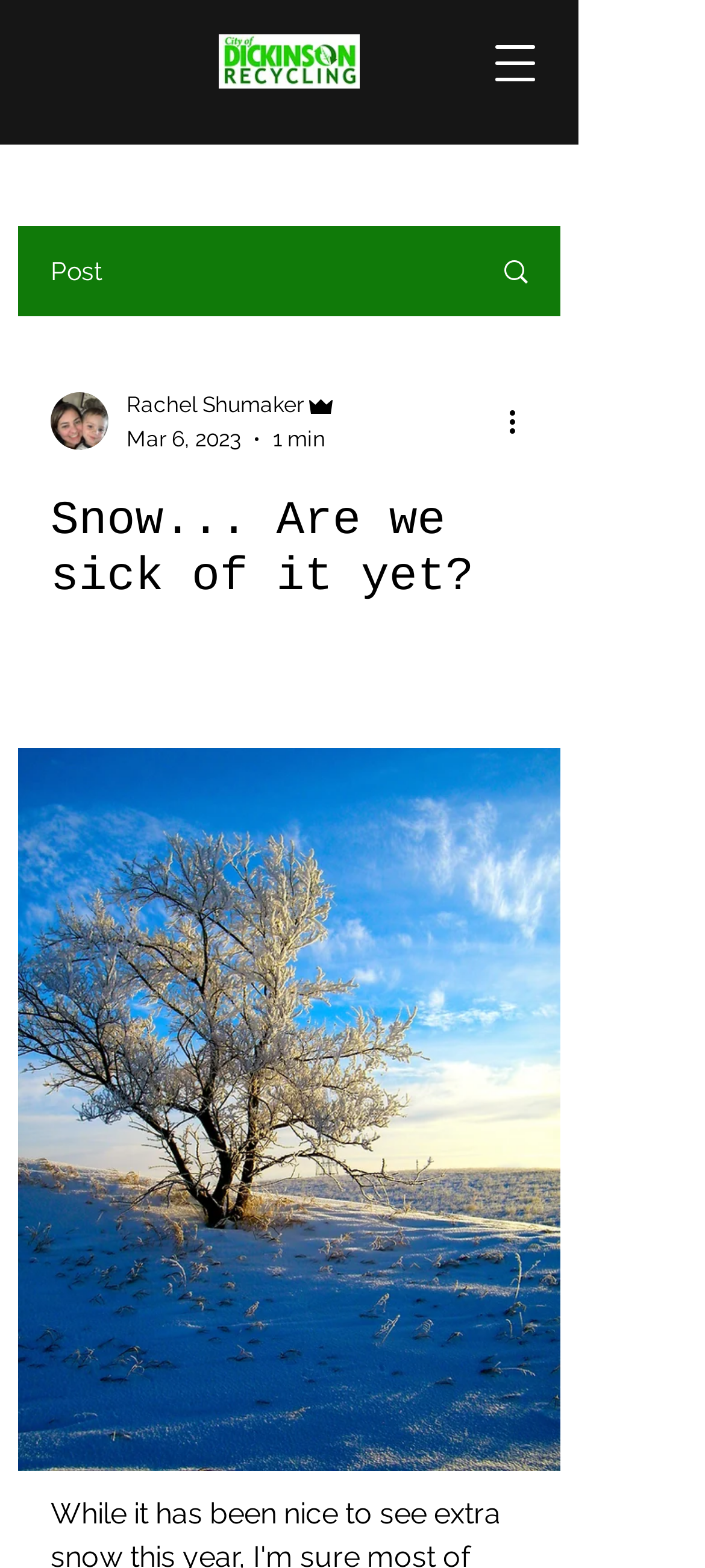What is the role of Rachel Shumaker?
By examining the image, provide a one-word or phrase answer.

Admin